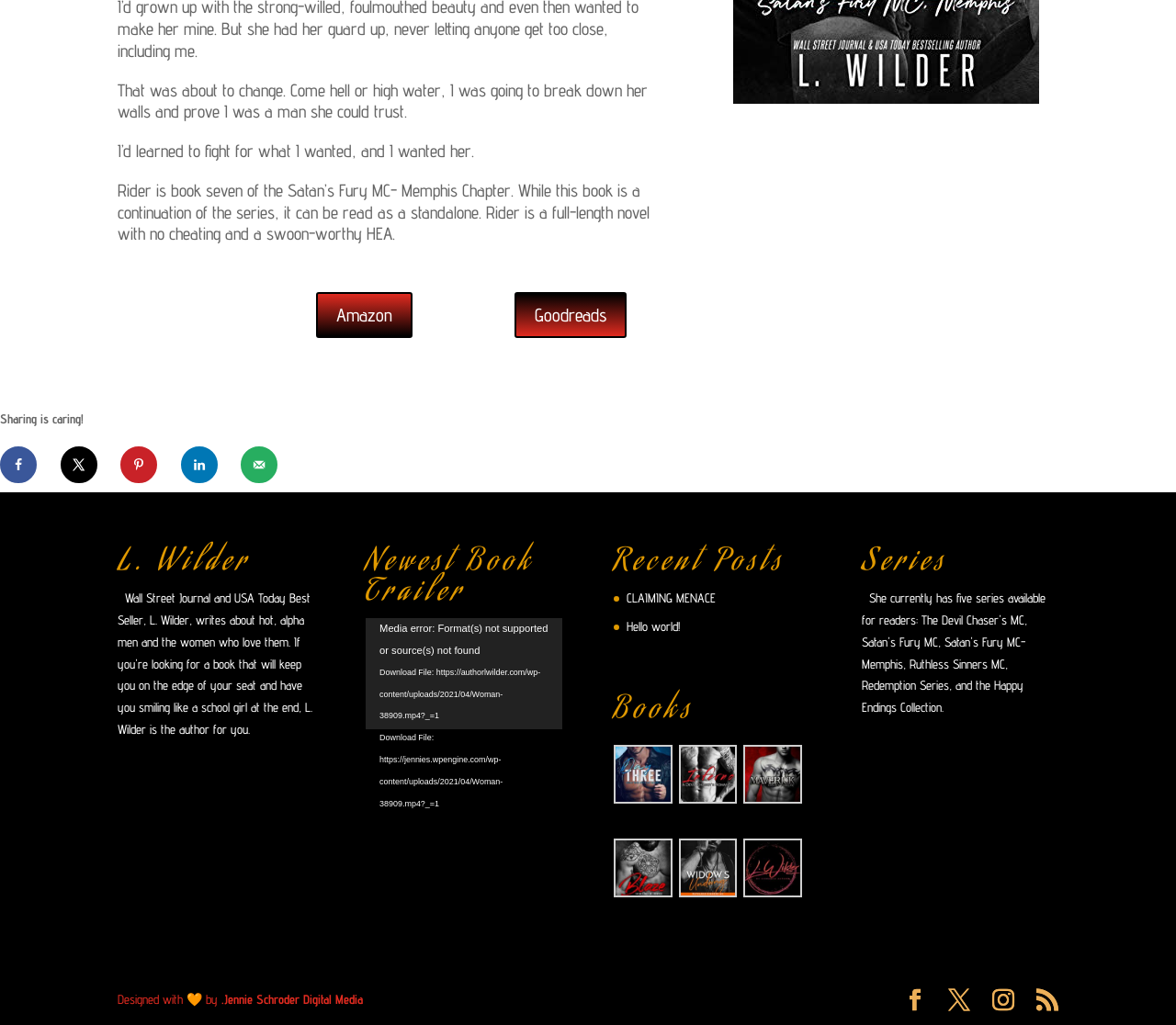Extract the bounding box coordinates for the UI element described by the text: "Download File: https://jennies.wpengine.com/wp-content/uploads/2021/04/Woman-38909.mp4?_=1". The coordinates should be in the form of [left, top, right, bottom] with values between 0 and 1.

[0.311, 0.71, 0.478, 0.795]